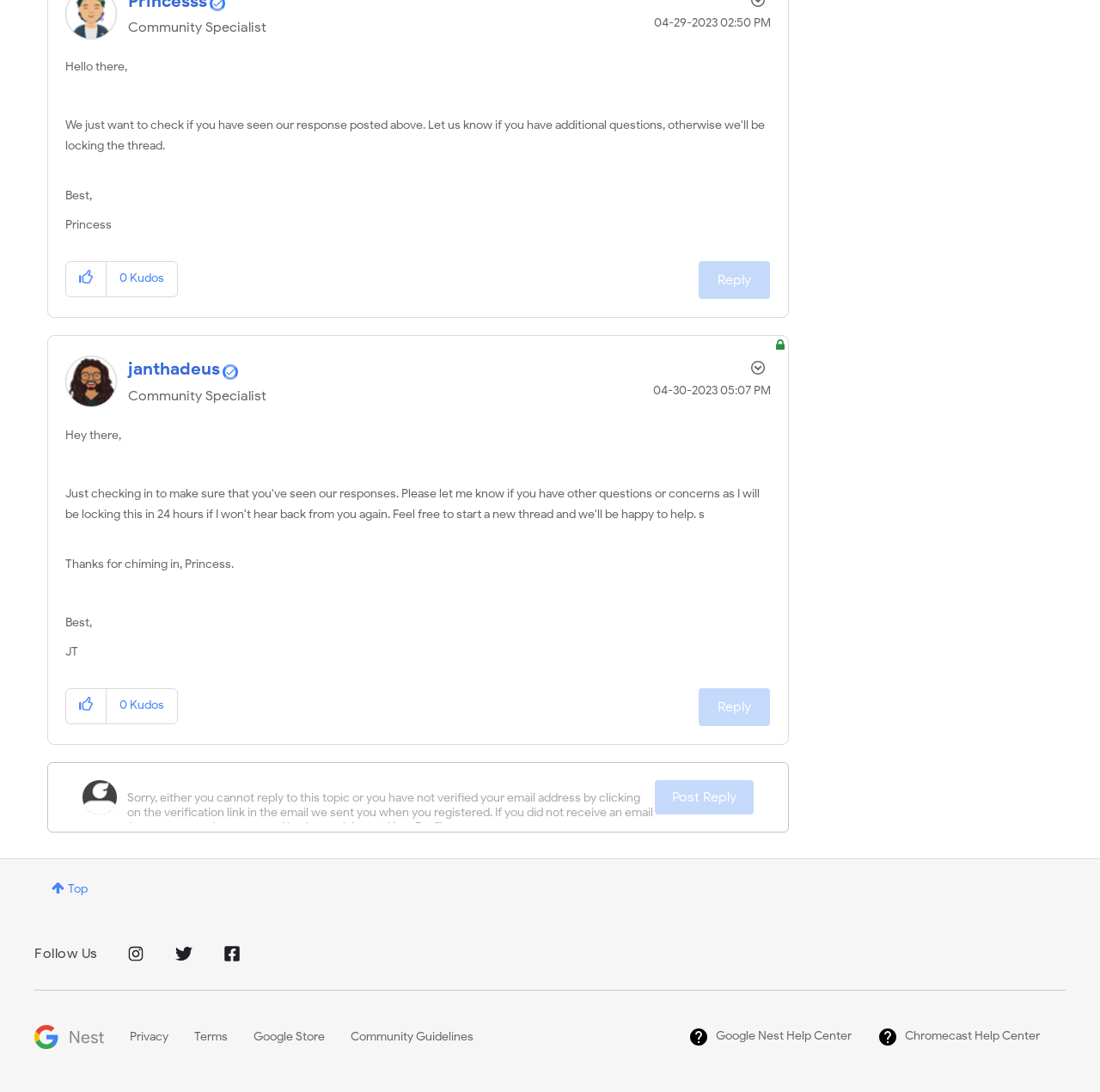What is the role of janthadeus?
Answer the question with a single word or phrase by looking at the picture.

Community Specialist